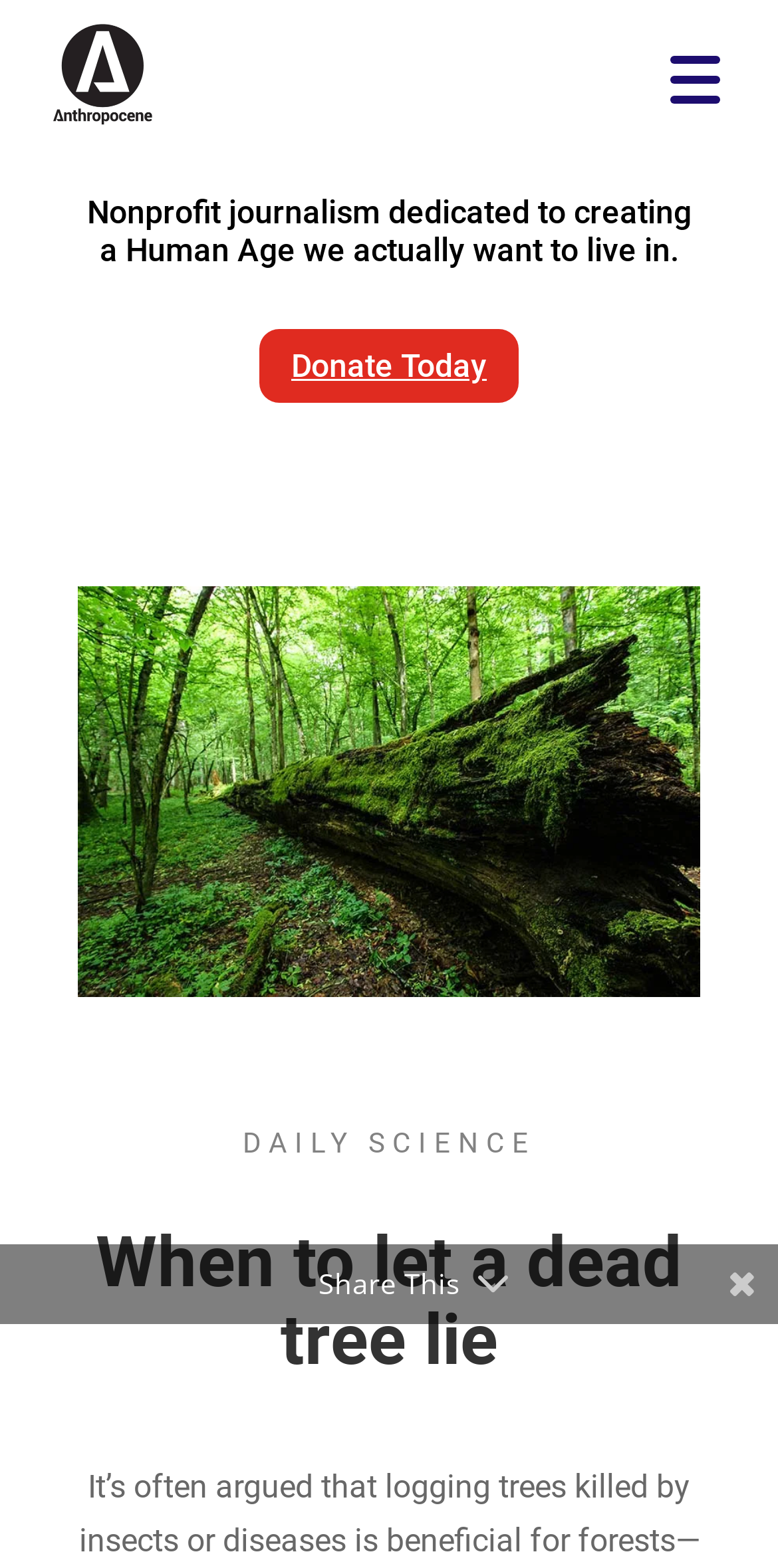Please find the bounding box for the UI element described by: "parent_node: Share This Article".

[0.921, 0.655, 0.962, 0.675]